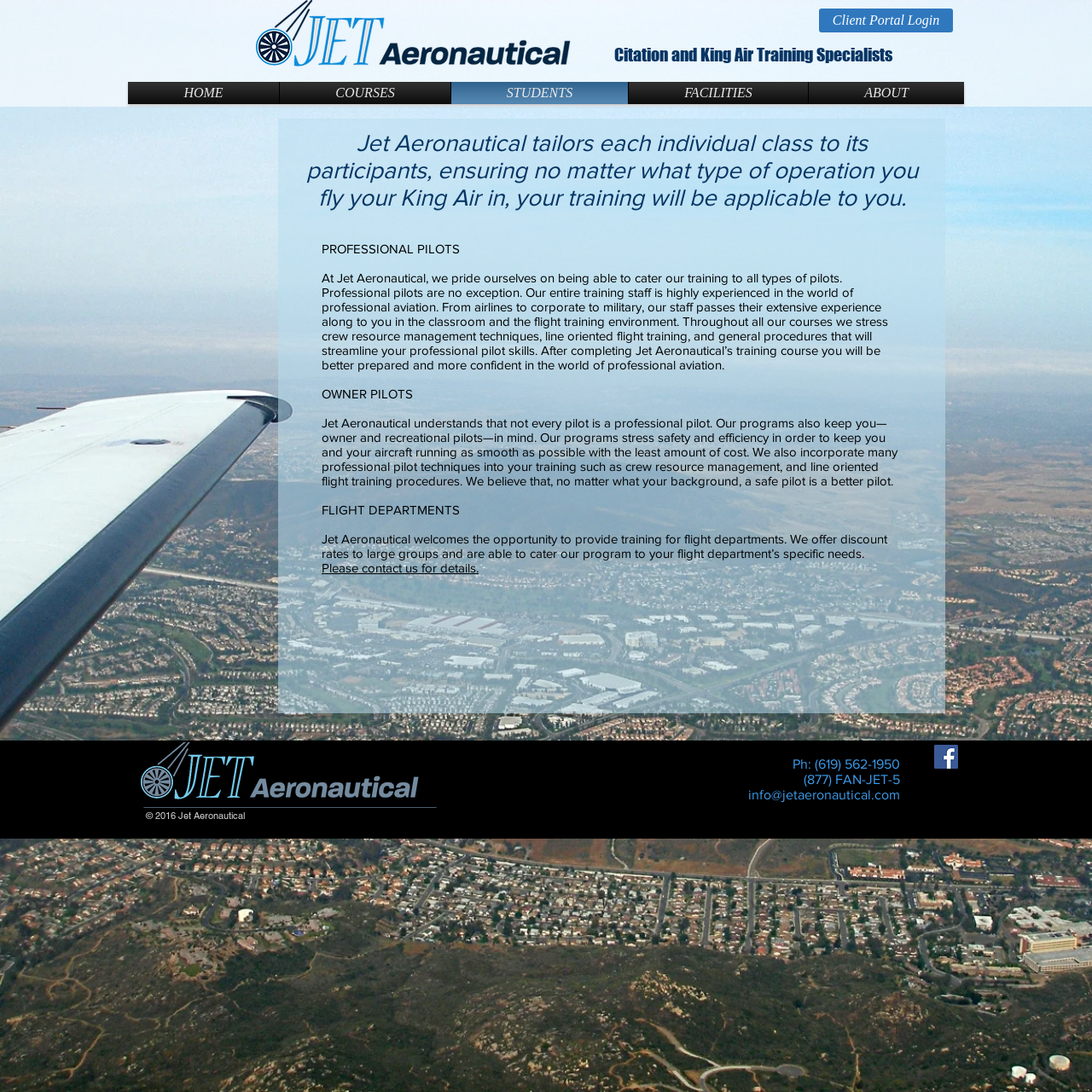Based on the description "Wix.m", find the bounding box of the specified UI element.

[0.224, 0.741, 0.248, 0.752]